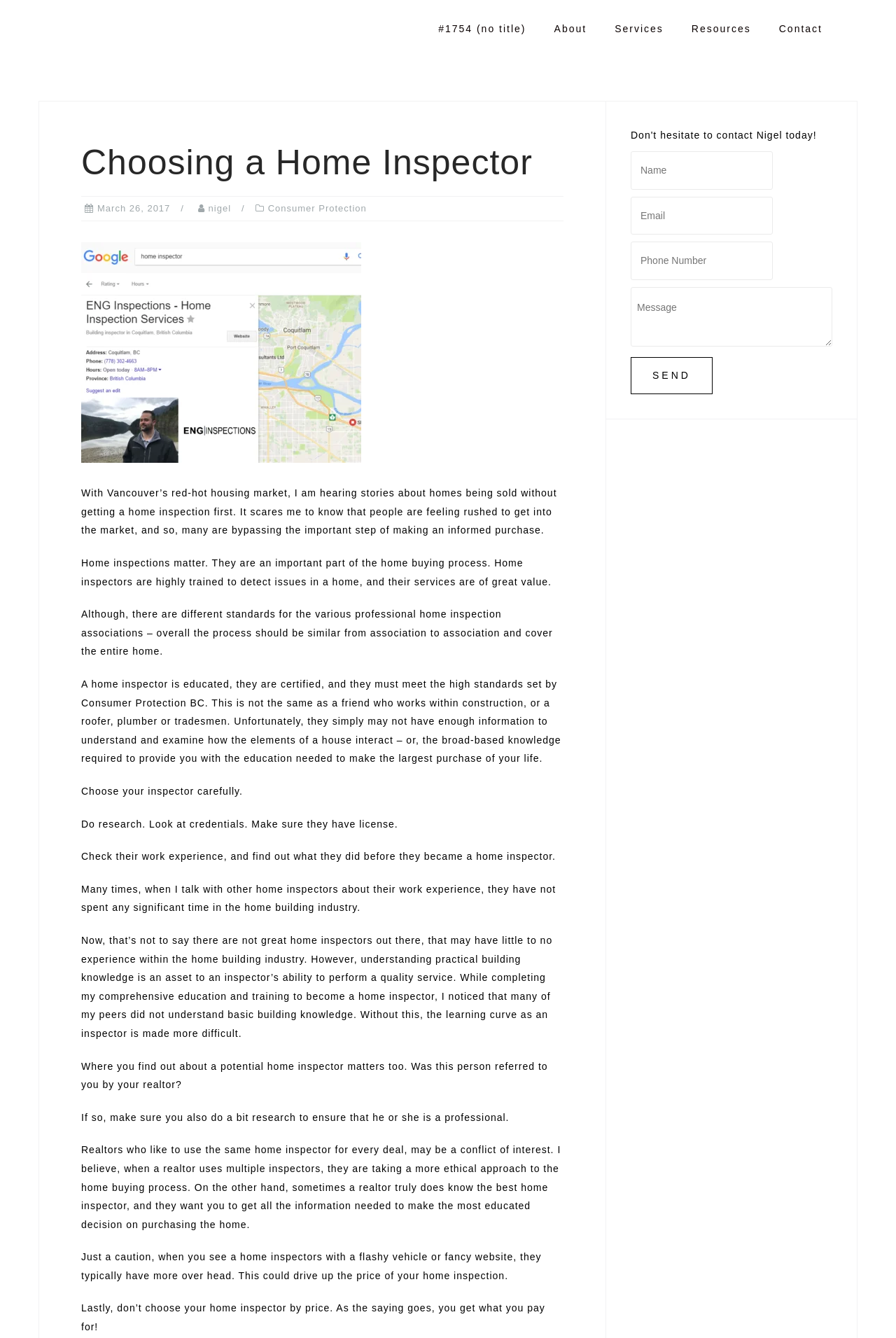Kindly determine the bounding box coordinates for the area that needs to be clicked to execute this instruction: "Enter your name in the input field".

[0.704, 0.113, 0.862, 0.142]